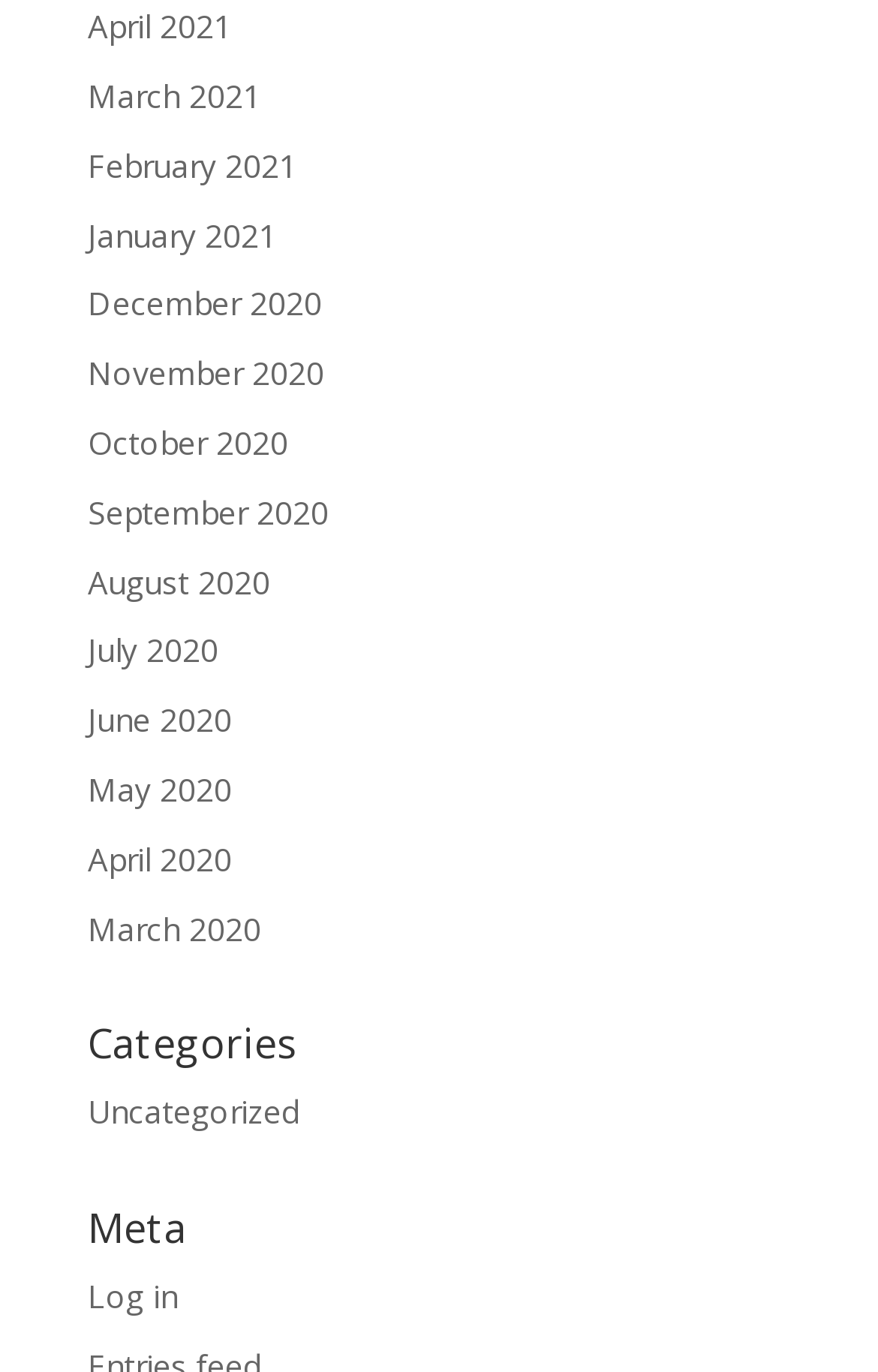Find the bounding box of the UI element described as: "March 2020". The bounding box coordinates should be given as four float values between 0 and 1, i.e., [left, top, right, bottom].

[0.1, 0.661, 0.297, 0.692]